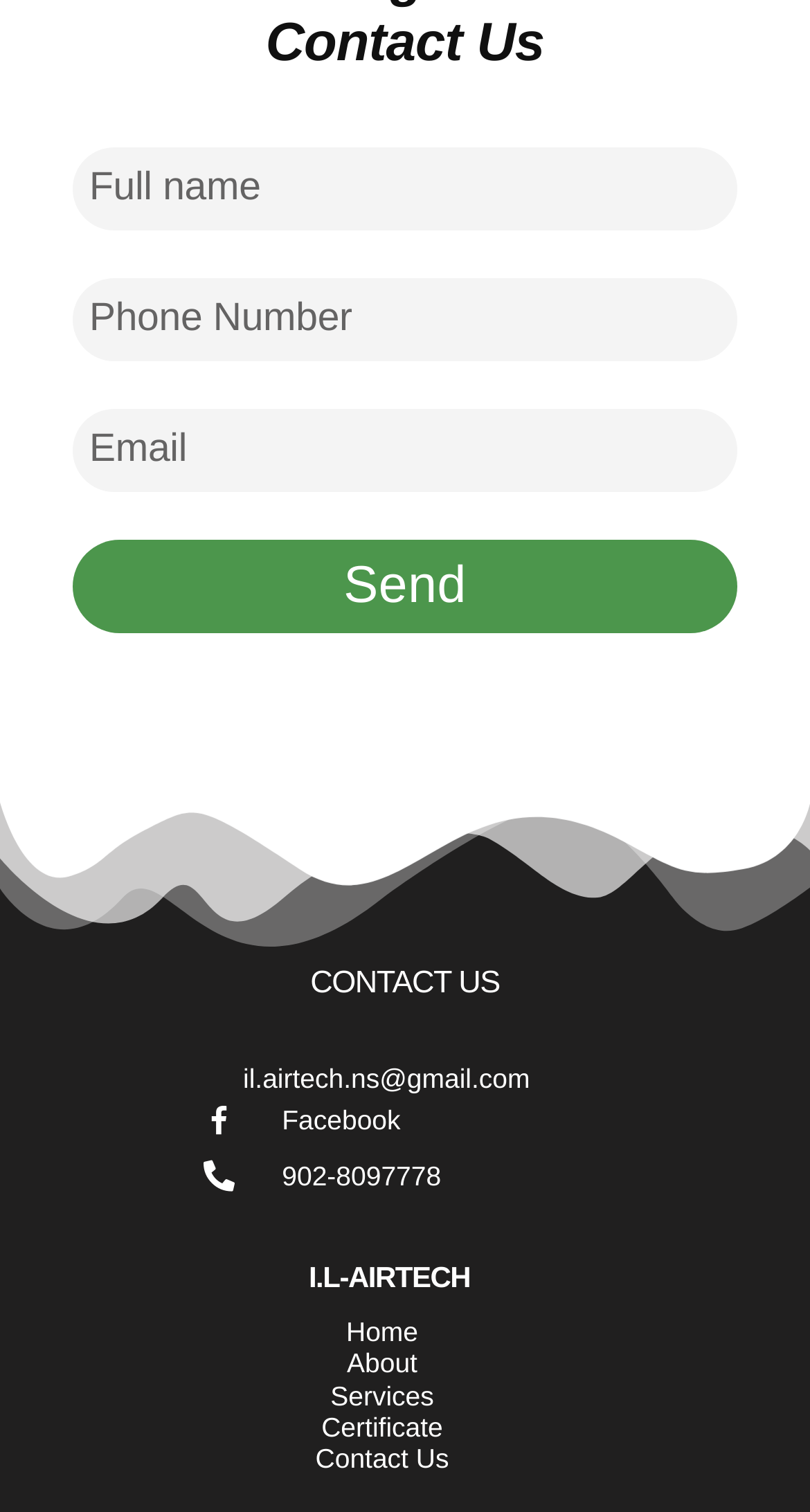Locate the bounding box coordinates of the clickable area to execute the instruction: "Visit our Facebook page". Provide the coordinates as four float numbers between 0 and 1, represented as [left, top, right, bottom].

[0.251, 0.731, 0.936, 0.752]